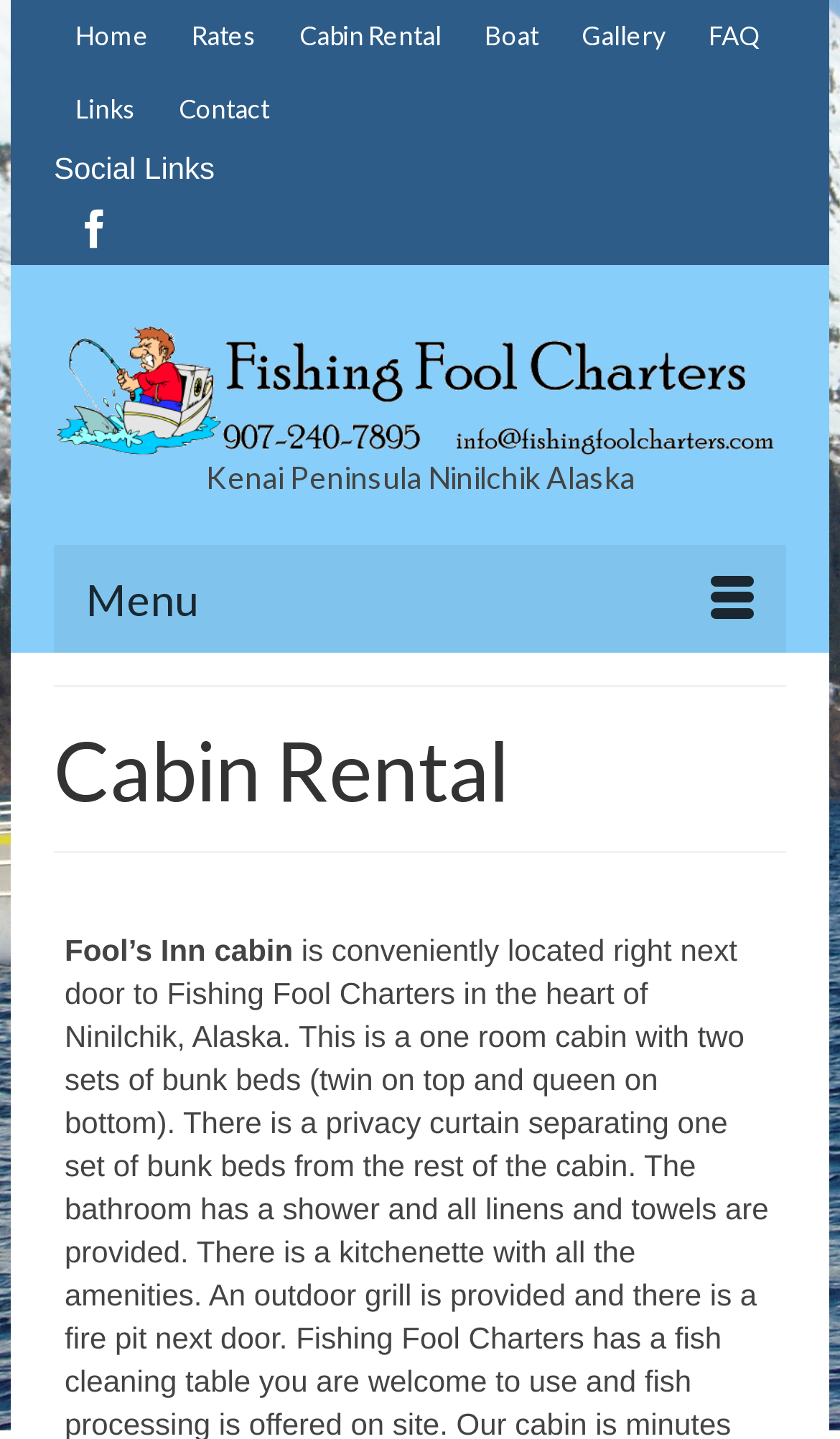Find the bounding box of the element with the following description: "aria-label="Facebook" title="Facebook"". The coordinates must be four float numbers between 0 and 1, formatted as [left, top, right, bottom].

[0.064, 0.132, 0.162, 0.184]